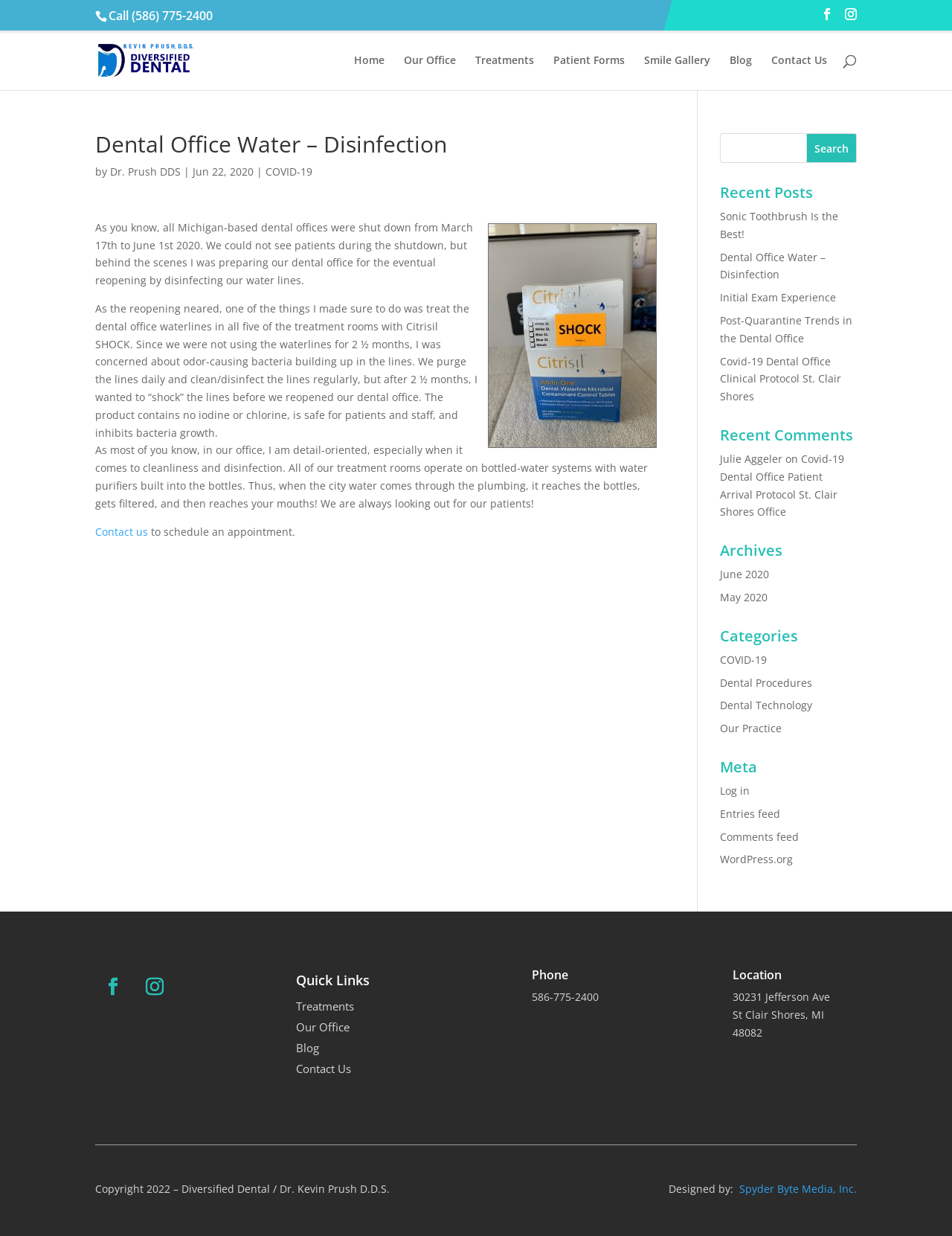Give a short answer to this question using one word or a phrase:
What is the type of water system used in the treatment rooms?

Bottled-water systems with water purifiers